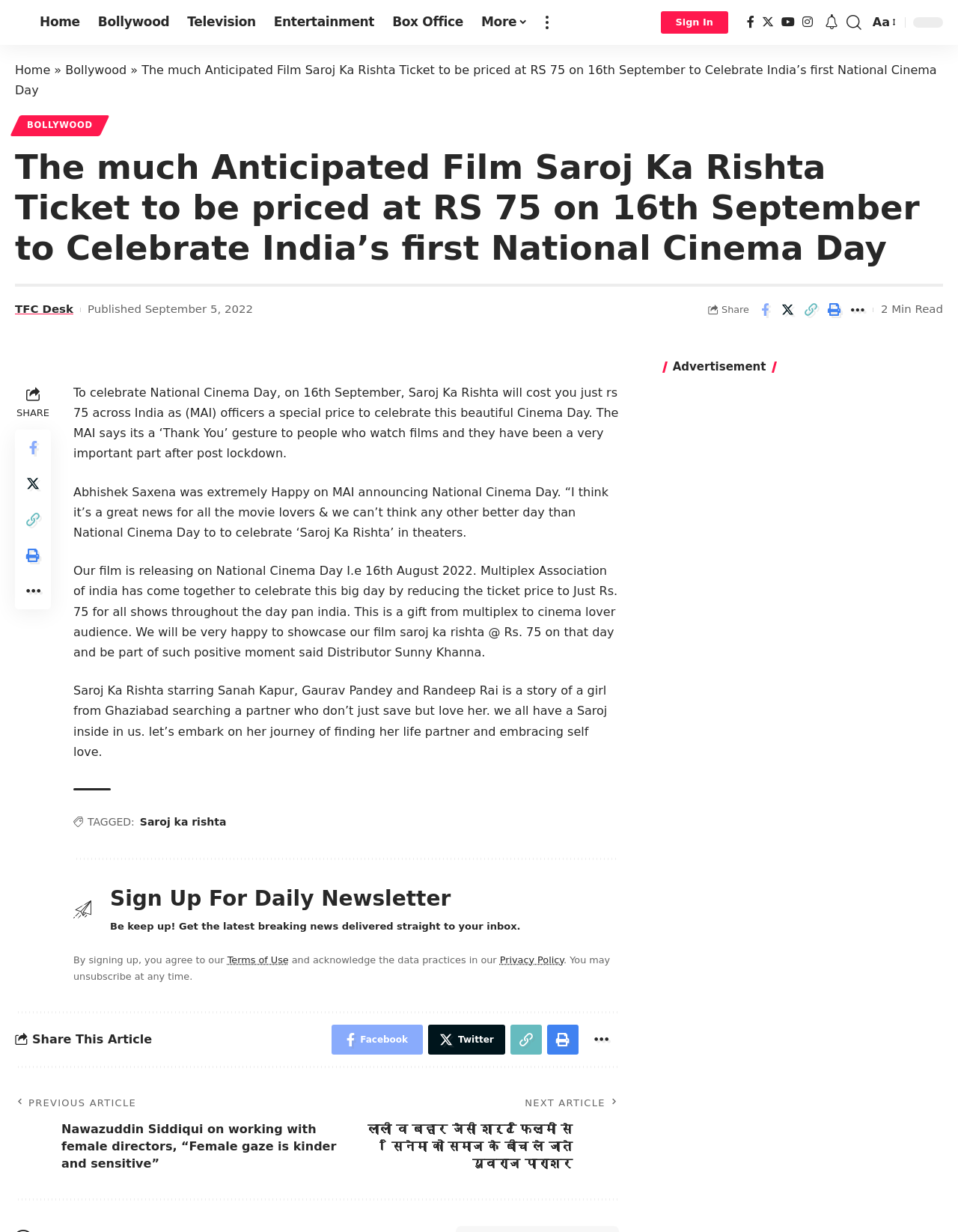Identify the bounding box coordinates for the element that needs to be clicked to fulfill this instruction: "Click on the 'Home' link". Provide the coordinates in the format of four float numbers between 0 and 1: [left, top, right, bottom].

[0.032, 0.0, 0.093, 0.036]